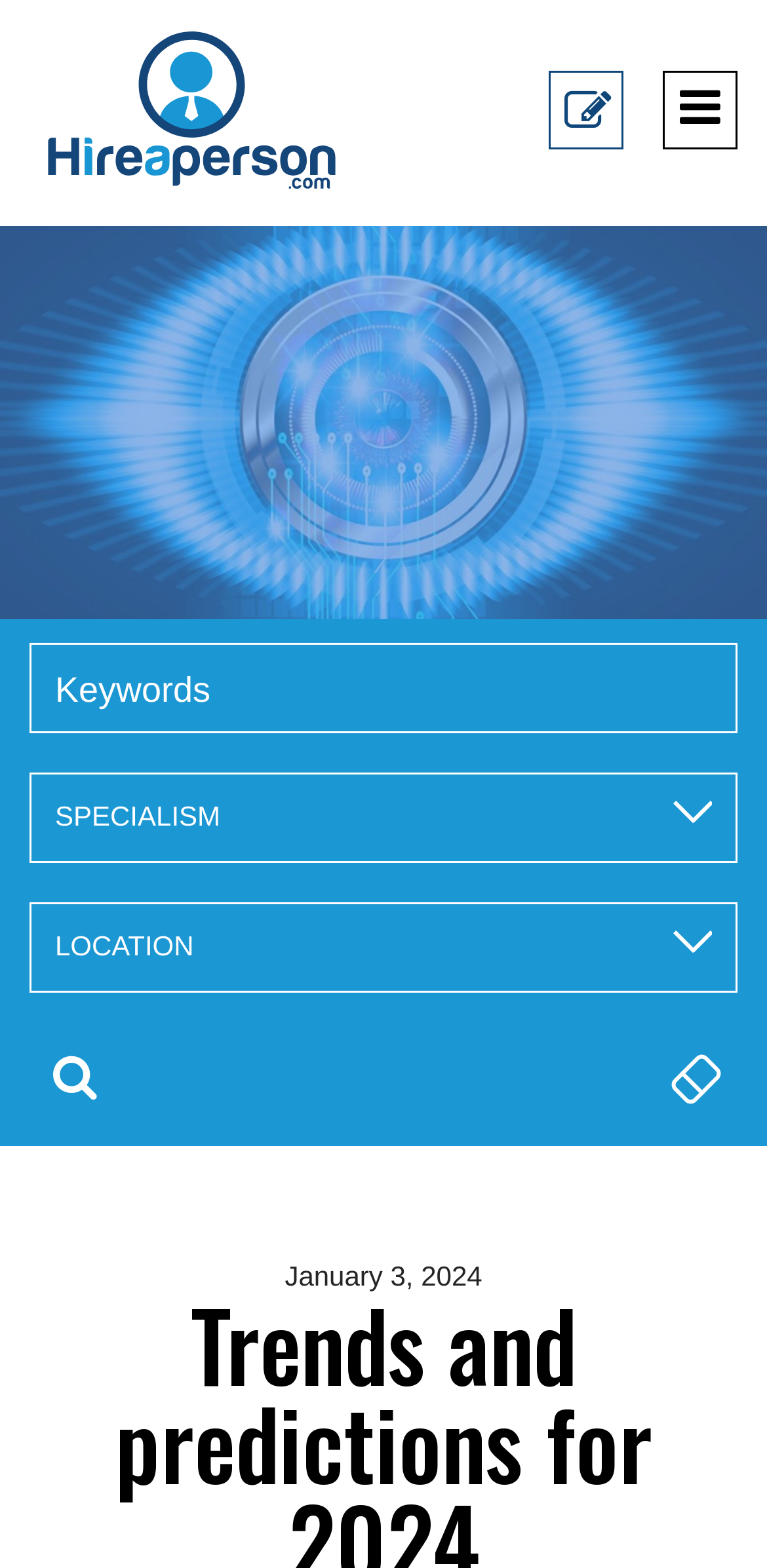Use the information in the screenshot to answer the question comprehensively: What is the text on the link located at the top-left corner of the webpage?

The link element with the text 'Hireaperson Employment agency' is located at [0.038, 0.056, 0.462, 0.081], which suggests that it is displayed at the top-left corner of the webpage.